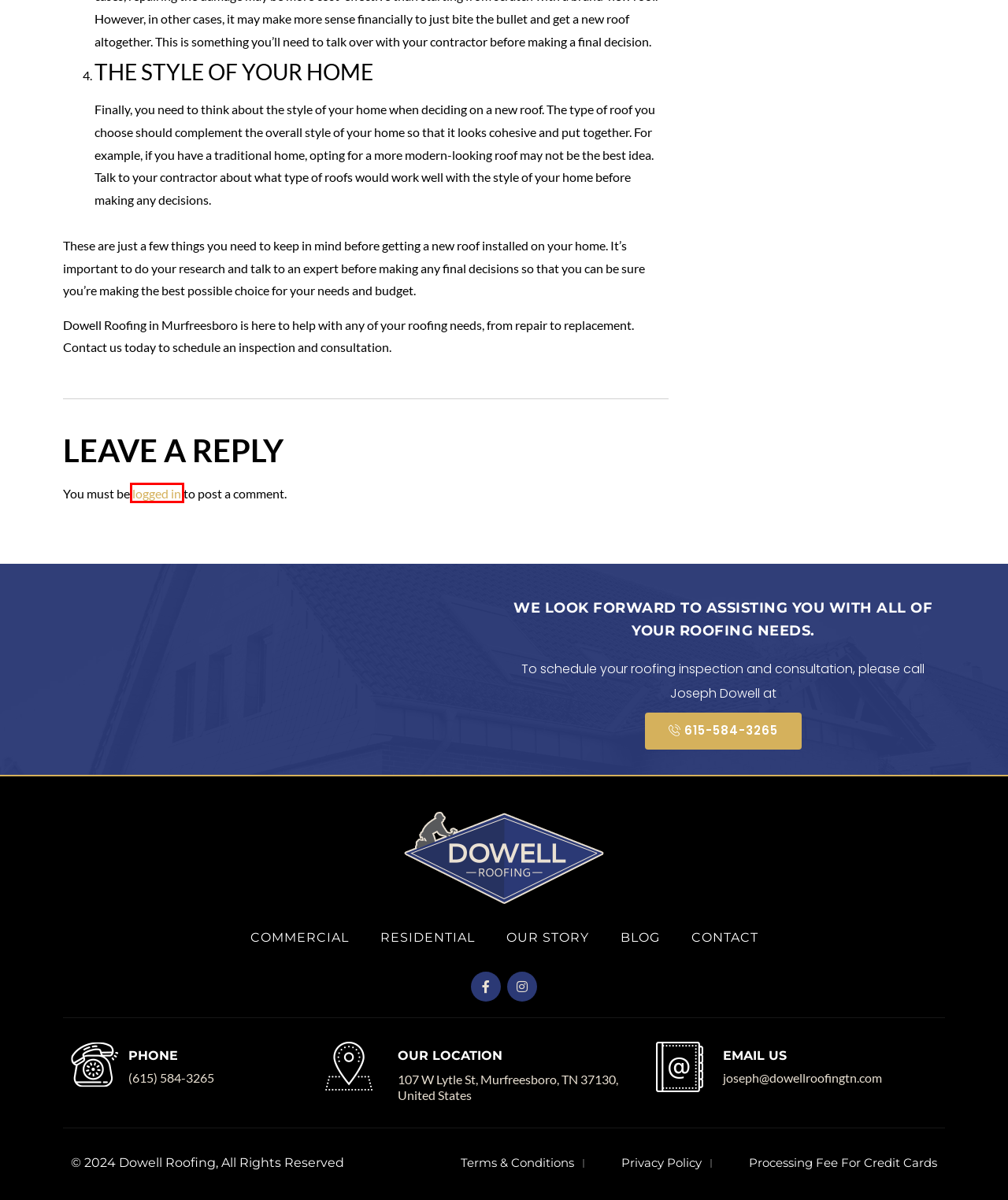You’re provided with a screenshot of a webpage that has a red bounding box around an element. Choose the best matching webpage description for the new page after clicking the element in the red box. The options are:
A. Log In ‹ Dowell Roofing — WordPress
B. Uncategorized – Dowell Roofing
C. Residential Roofing Services Murfreesboro TN - Dowell Roofing
D. Dowell Roofing Blog - Expert Roofing Contracts Murfreesboro TN
E. Commercial Roofing Services - Dowell Roofing Murfreesboro TN
F. Privacy Policy - Dowell Roofing Murfreesboro TN
G. Murfreesboro Roofing Company Dowell Roofing (25 yrs of Experience)
H. Terms and Conditions - Dowell Roofing Murfreesboro TN

A